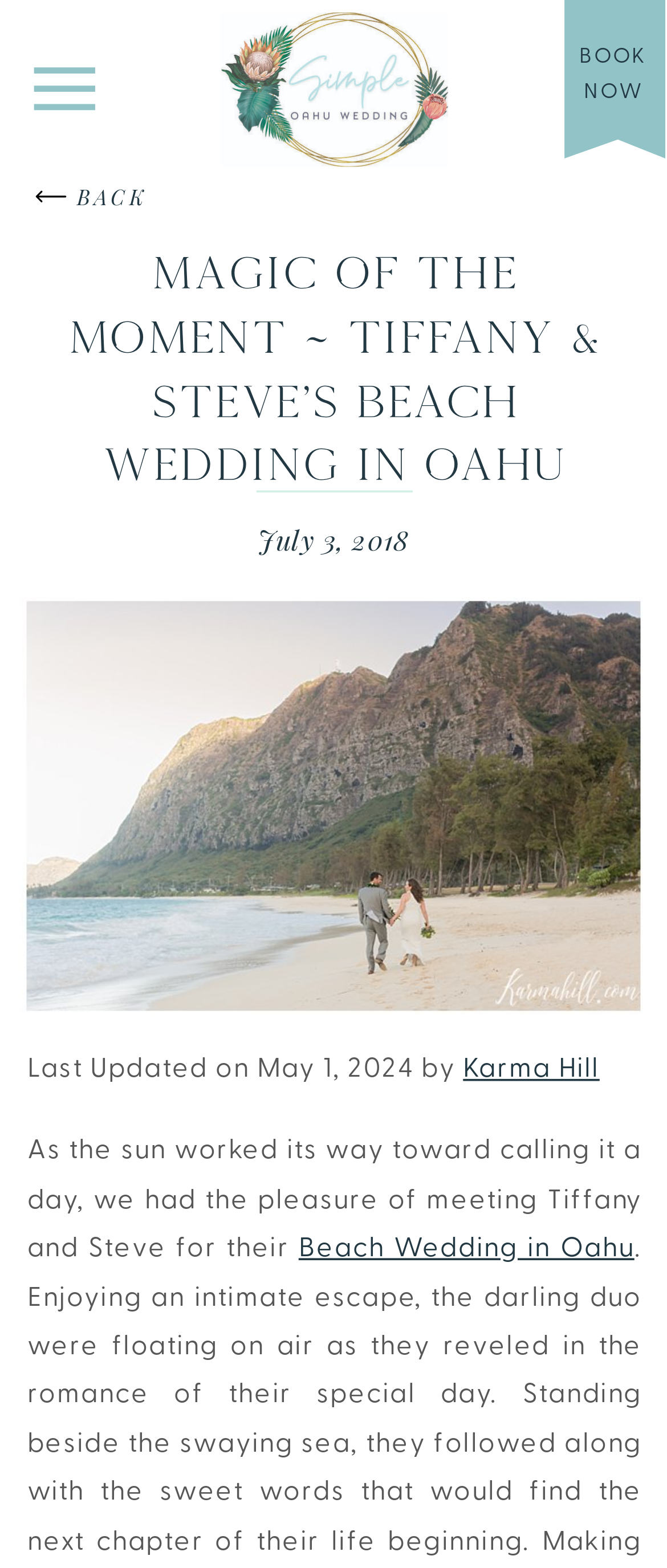Answer the following query concisely with a single word or phrase:
Who is the author of the webpage?

Karma Hill